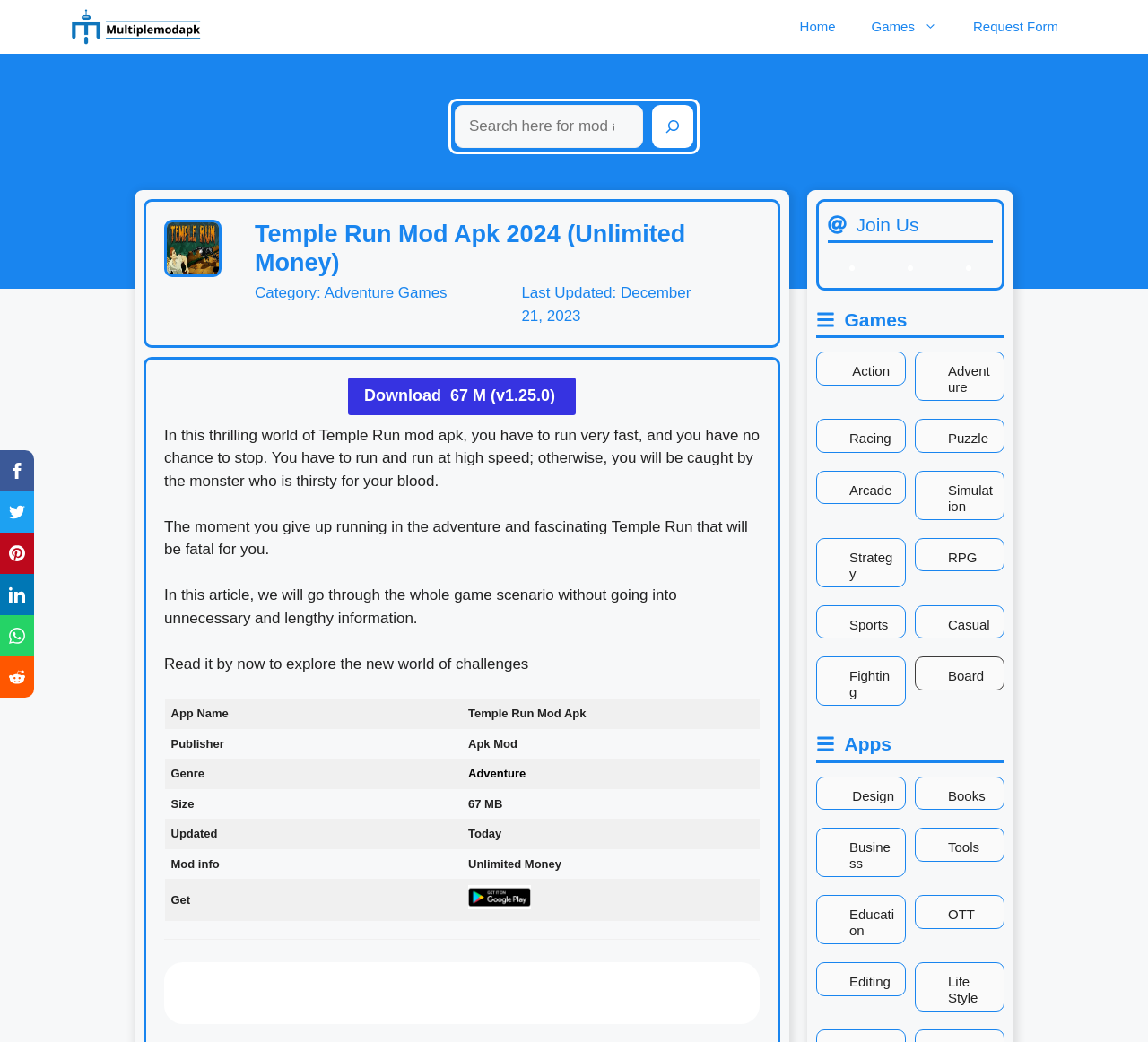From the webpage screenshot, predict the bounding box coordinates (top-left x, top-left y, bottom-right x, bottom-right y) for the UI element described here: Site Map

None